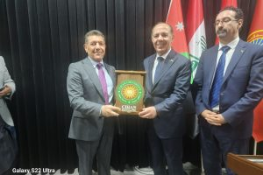How many flags are prominently displayed in the background?
Give a single word or phrase as your answer by examining the image.

Two